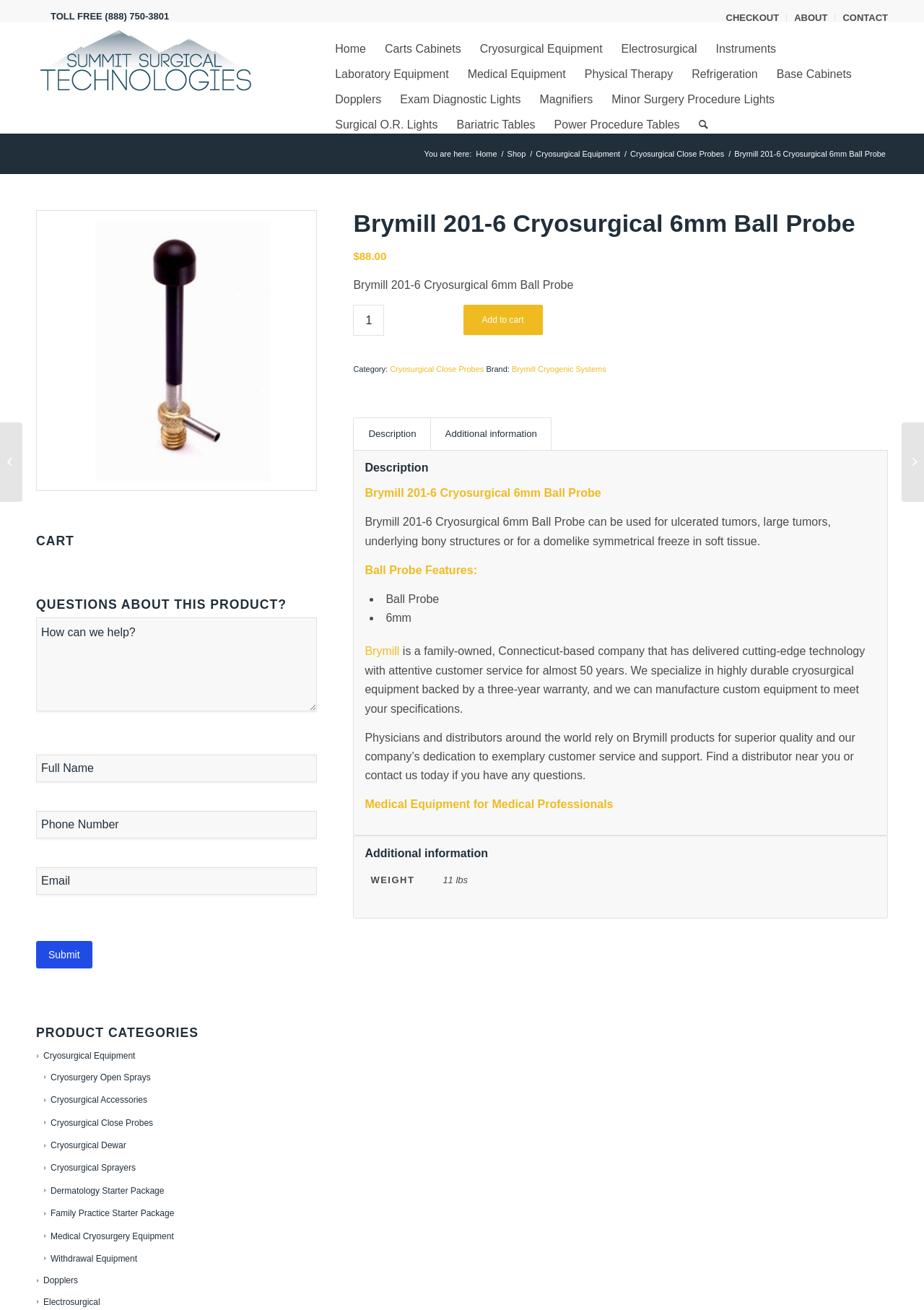Please find the bounding box coordinates of the element that must be clicked to perform the given instruction: "Click on the 'CHECKOUT' menu item". The coordinates should be four float numbers from 0 to 1, i.e., [left, top, right, bottom].

[0.778, 0.011, 0.852, 0.017]